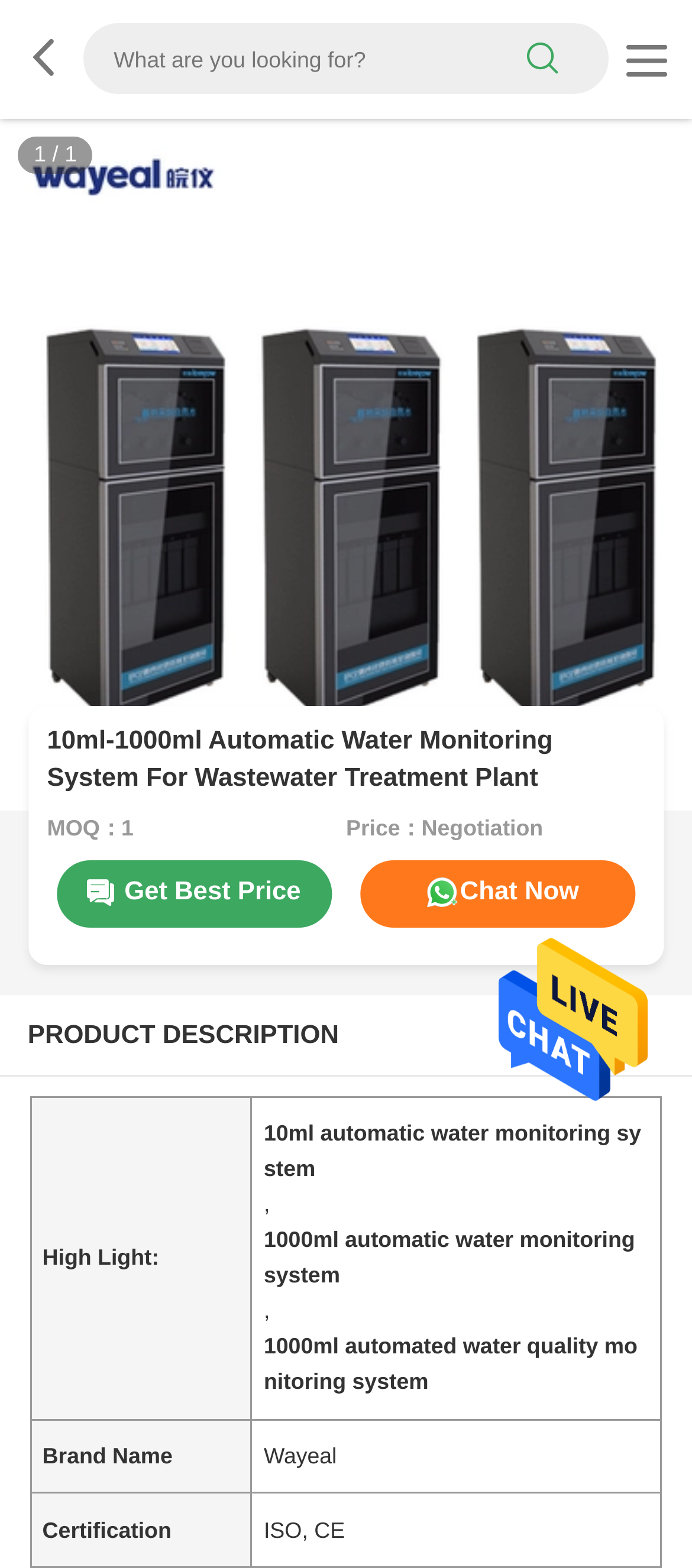Respond with a single word or phrase for the following question: 
How can I contact the seller?

Chat Now